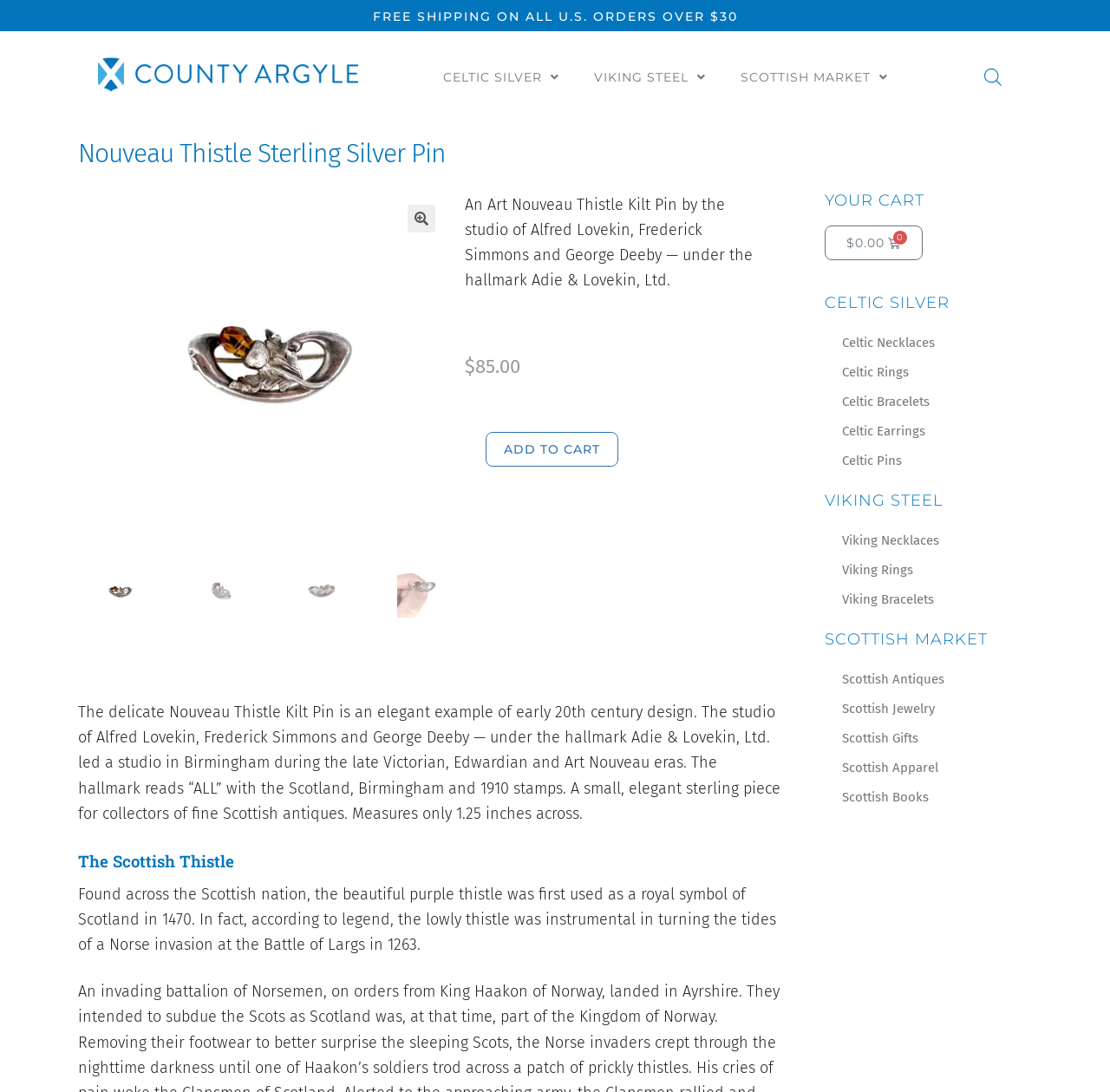Please predict the bounding box coordinates (top-left x, top-left y, bottom-right x, bottom-right y) for the UI element in the screenshot that fits the description: Ed Watts Studio

None